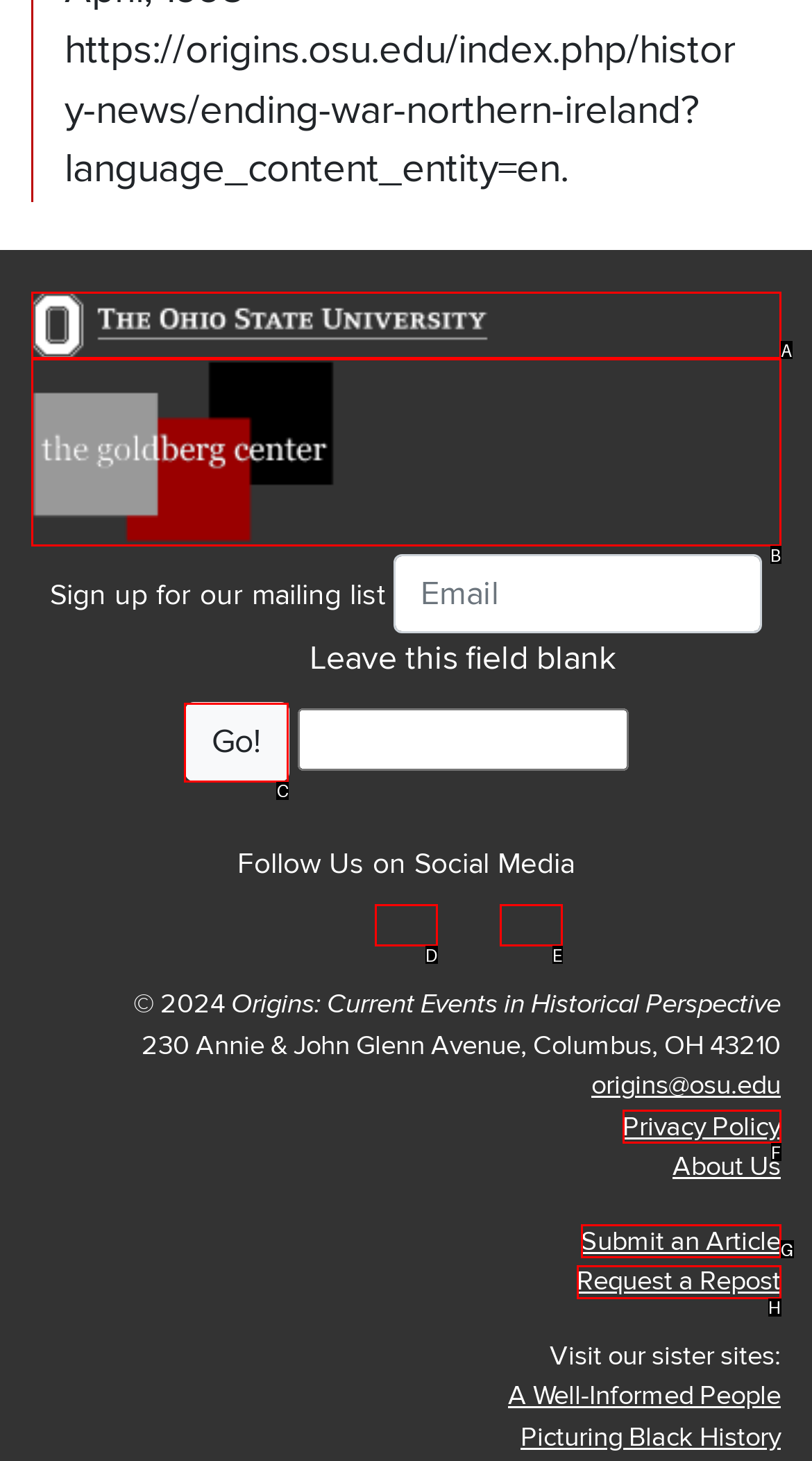Identify the HTML element that corresponds to the description: alt="The Ohio State University website" Provide the letter of the matching option directly from the choices.

A